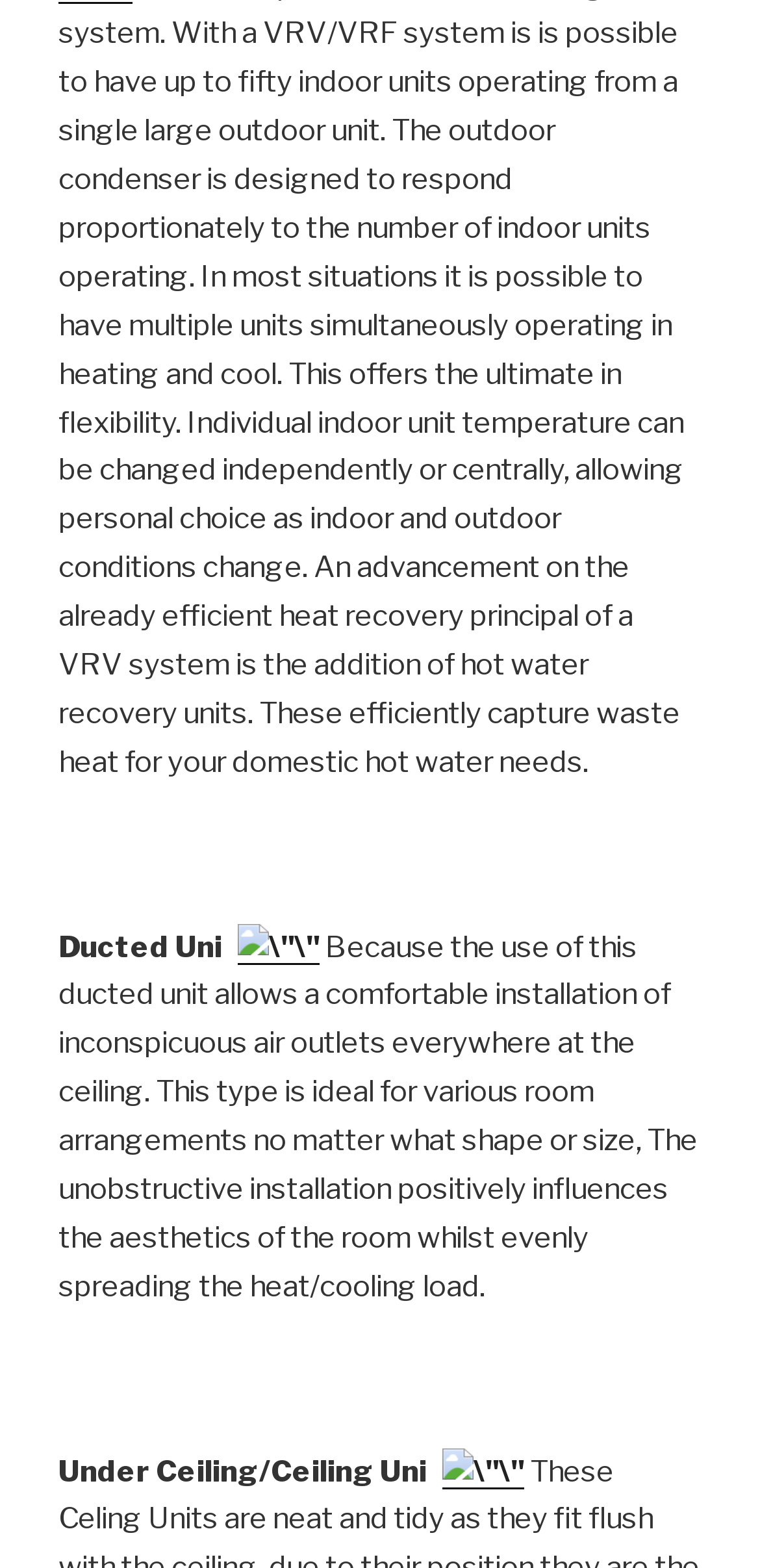Determine the bounding box for the UI element as described: "parent_node: Under Ceiling/Ceiling Unit". The coordinates should be represented as four float numbers between 0 and 1, formatted as [left, top, right, bottom].

[0.582, 0.927, 0.69, 0.949]